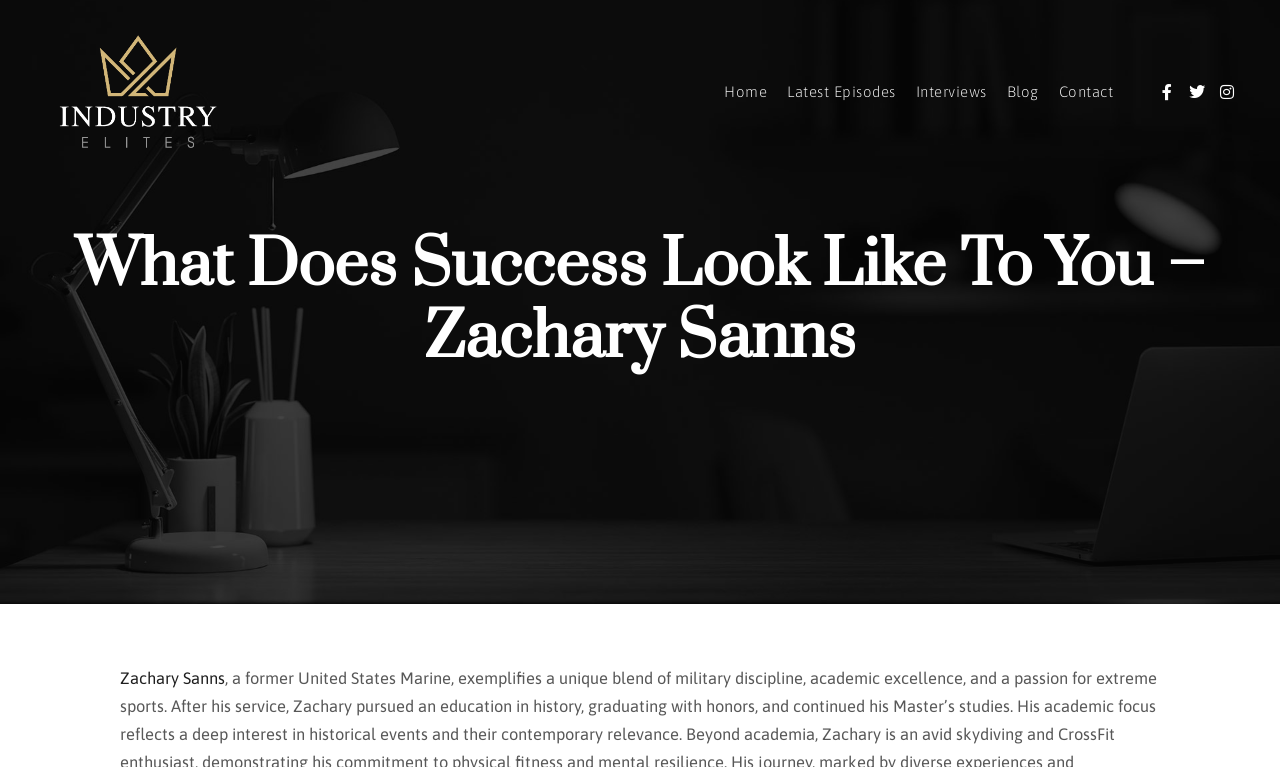How many social media links are present in the top navigation bar?
Please elaborate on the answer to the question with detailed information.

I counted the number of link elements with icons in the top navigation bar, which are '', '', and '', and found that there are three social media links.